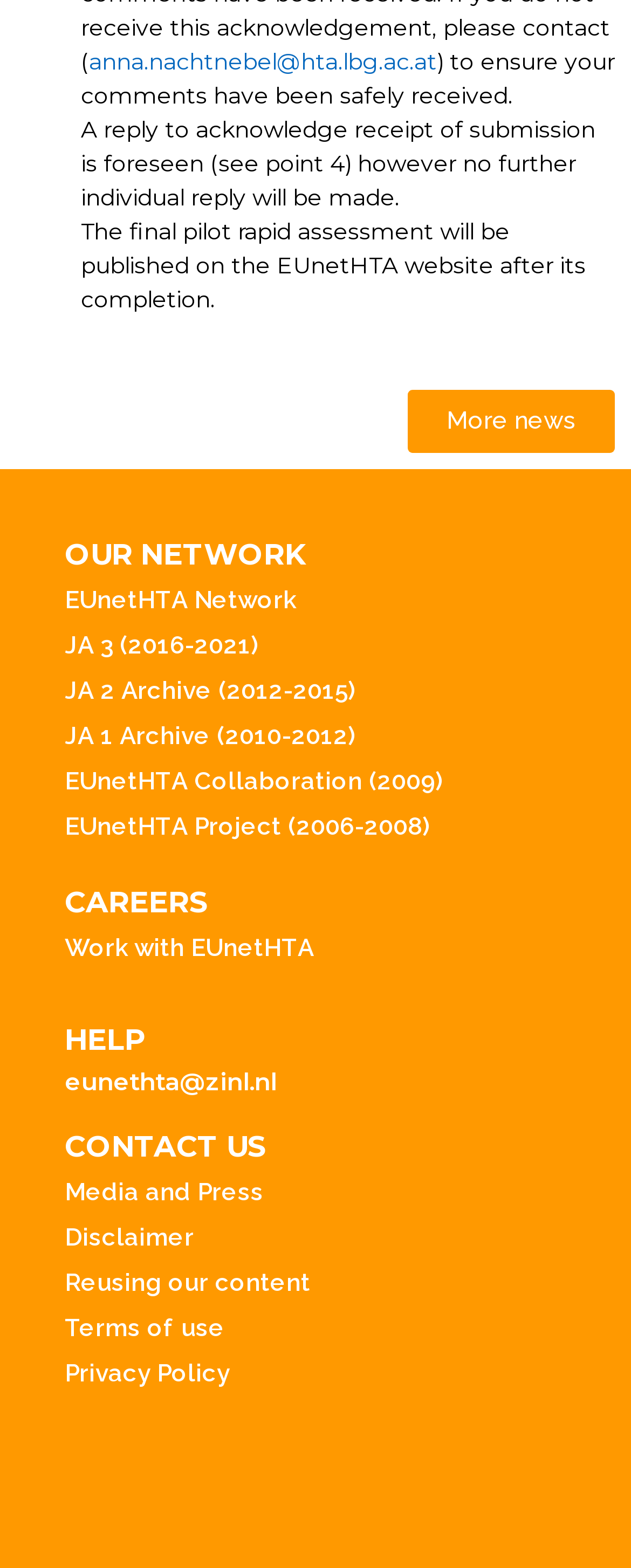Pinpoint the bounding box coordinates of the clickable element to carry out the following instruction: "Explore EUnetHTA Network."

[0.103, 0.368, 0.897, 0.397]